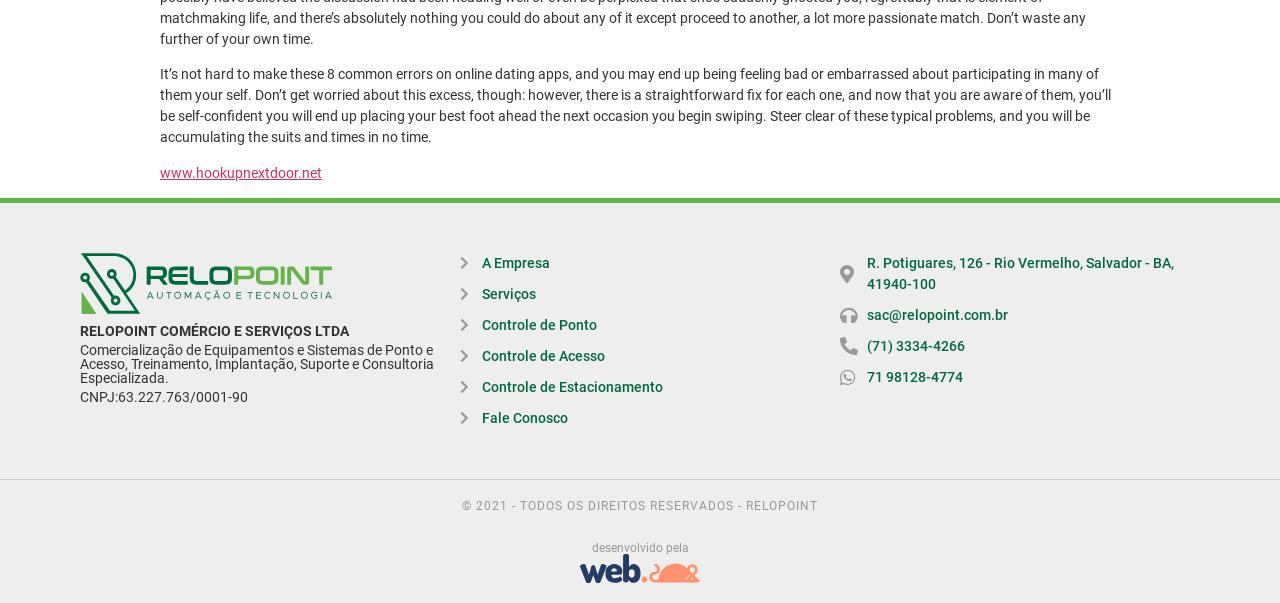Please predict the bounding box coordinates of the element's region where a click is necessary to complete the following instruction: "Go to post about Ransomware Attack in Florida". The coordinates should be represented by four float numbers between 0 and 1, i.e., [left, top, right, bottom].

None